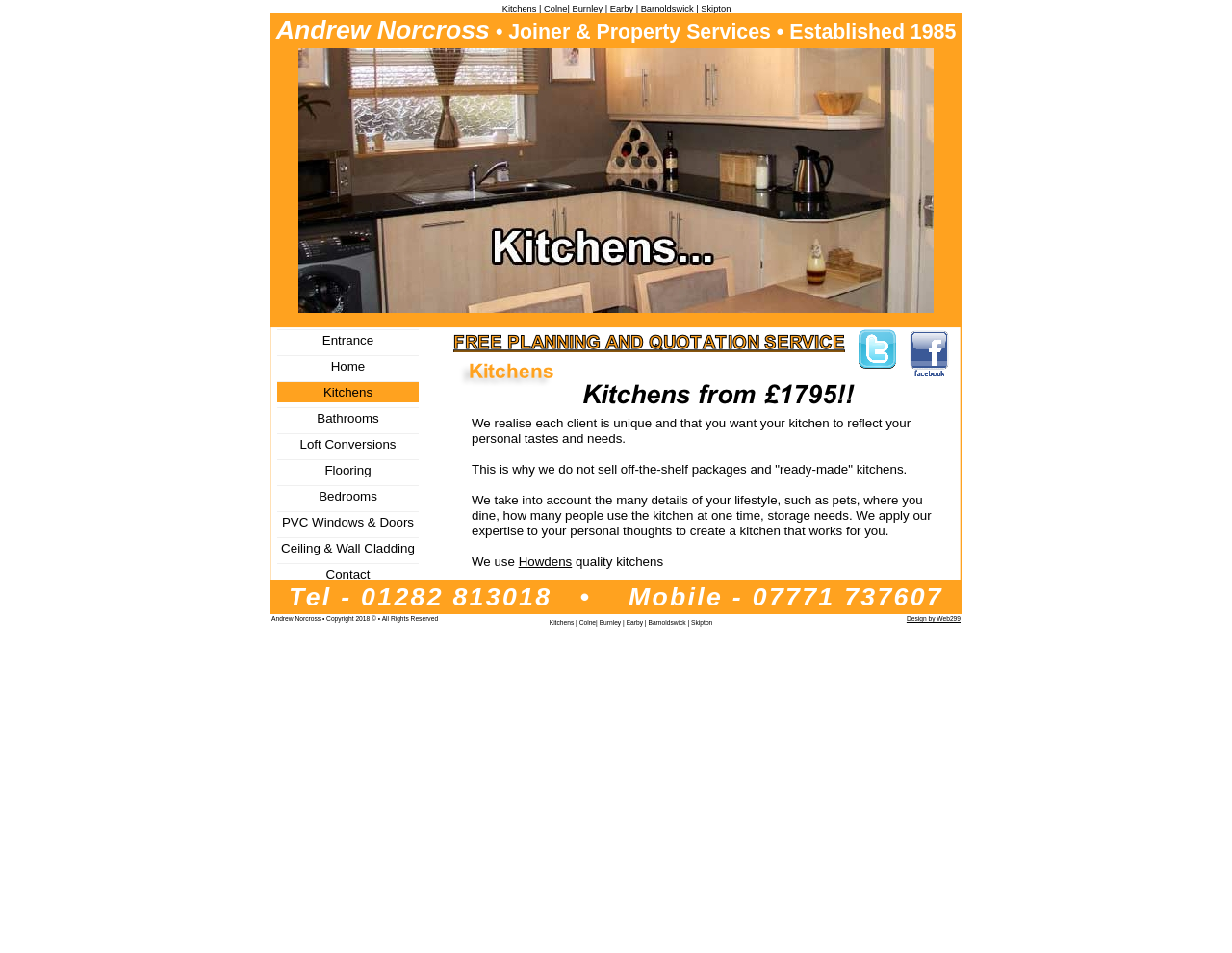What is the company's contact number?
Using the picture, provide a one-word or short phrase answer.

01282 813018